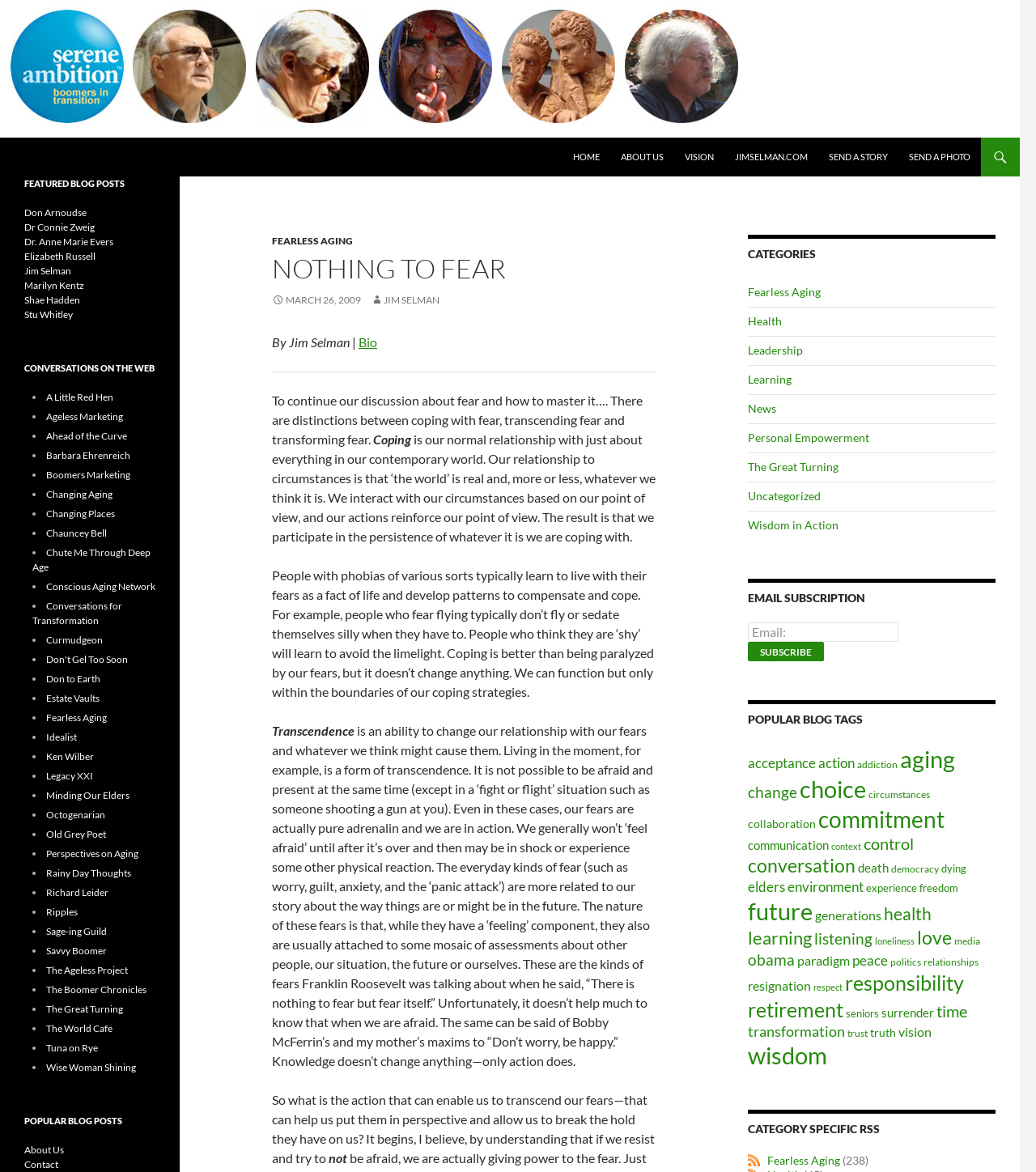Consider the image and give a detailed and elaborate answer to the question: 
How many popular blog tags are listed on the webpage?

The popular blog tags are listed under the heading 'POPULAR BLOG TAGS'. There are 30 links listed, each with a topic and the number of items in parentheses.